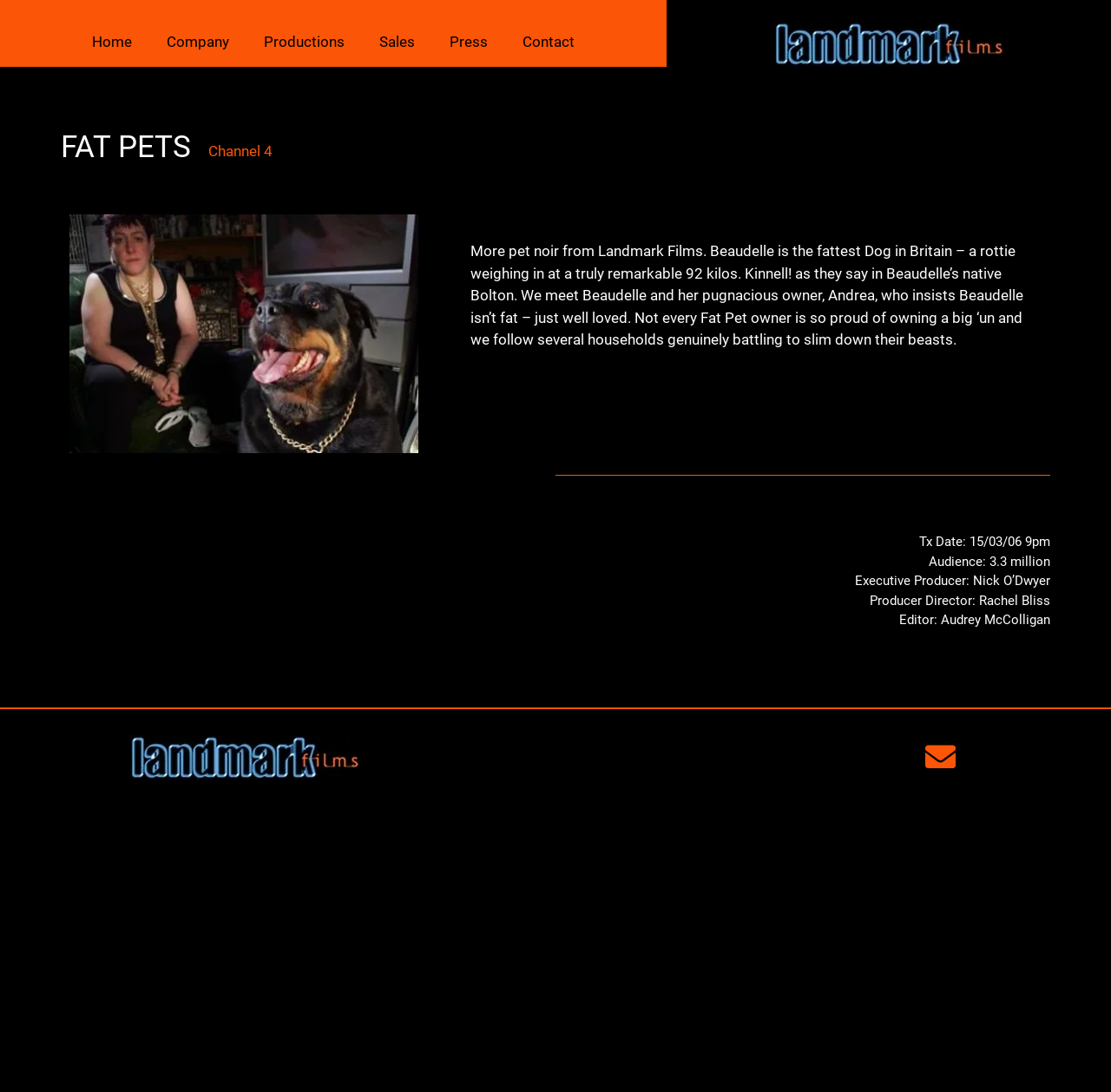Give an in-depth explanation of the webpage layout and content.

The webpage is about "FAT PETS" from Landmark Films. At the top, there are seven navigation links: "Home", "Company", "Productions", "Sales", "Press", "Contact", and an empty link. These links are positioned horizontally, with "Home" on the left and "Contact" on the right.

Below the navigation links, there is a large heading "FAT PETS" followed by the text "Channel 4". 

The main content of the webpage is a descriptive paragraph about a TV show, "FAT PETS", which is a pet noir from Landmark Films. The paragraph is positioned below the heading and describes the show's content, including the story of Beaudelle, the fattest dog in Britain, and her owner Andrea.

Below the descriptive paragraph, there are four lines of text providing additional information about the show, including the transmission date, audience, executive producer, producer director, and editor.

There are two more links on the page, one positioned below the navigation links and the other at the bottom right corner of the page.